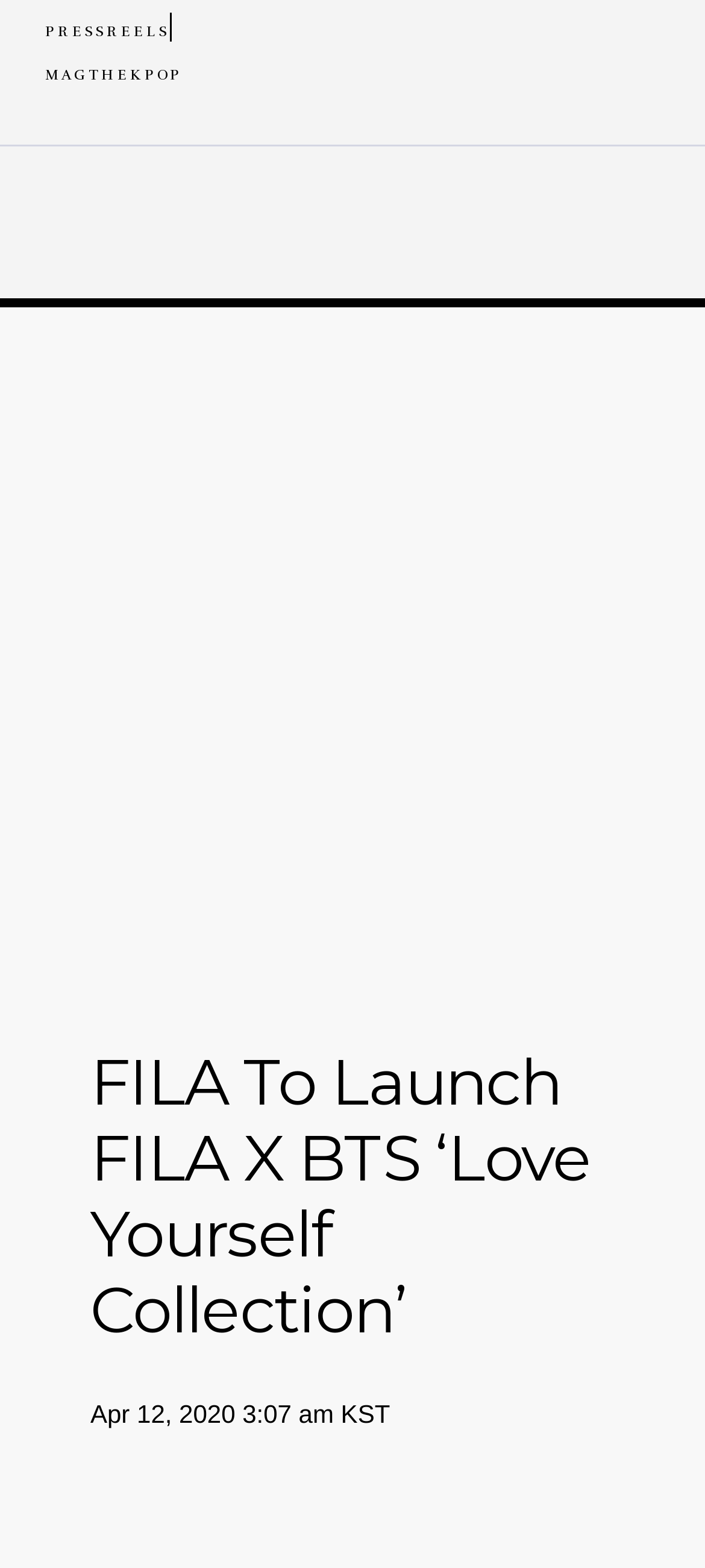Extract the heading text from the webpage.

FILA To Launch FILA X BTS ‘Love Yourself Collection’